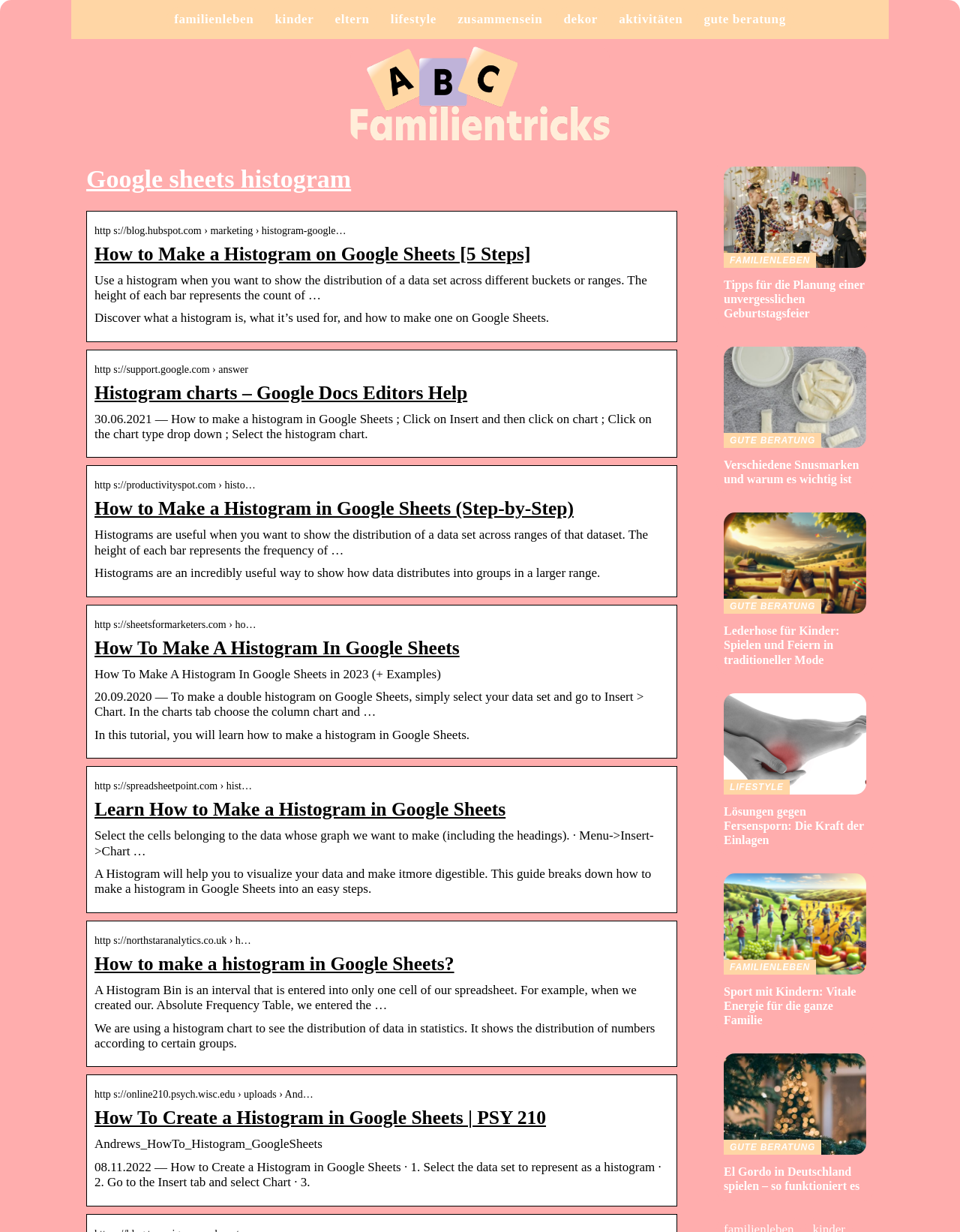What is the purpose of a histogram?
Using the visual information, reply with a single word or short phrase.

Show data distribution